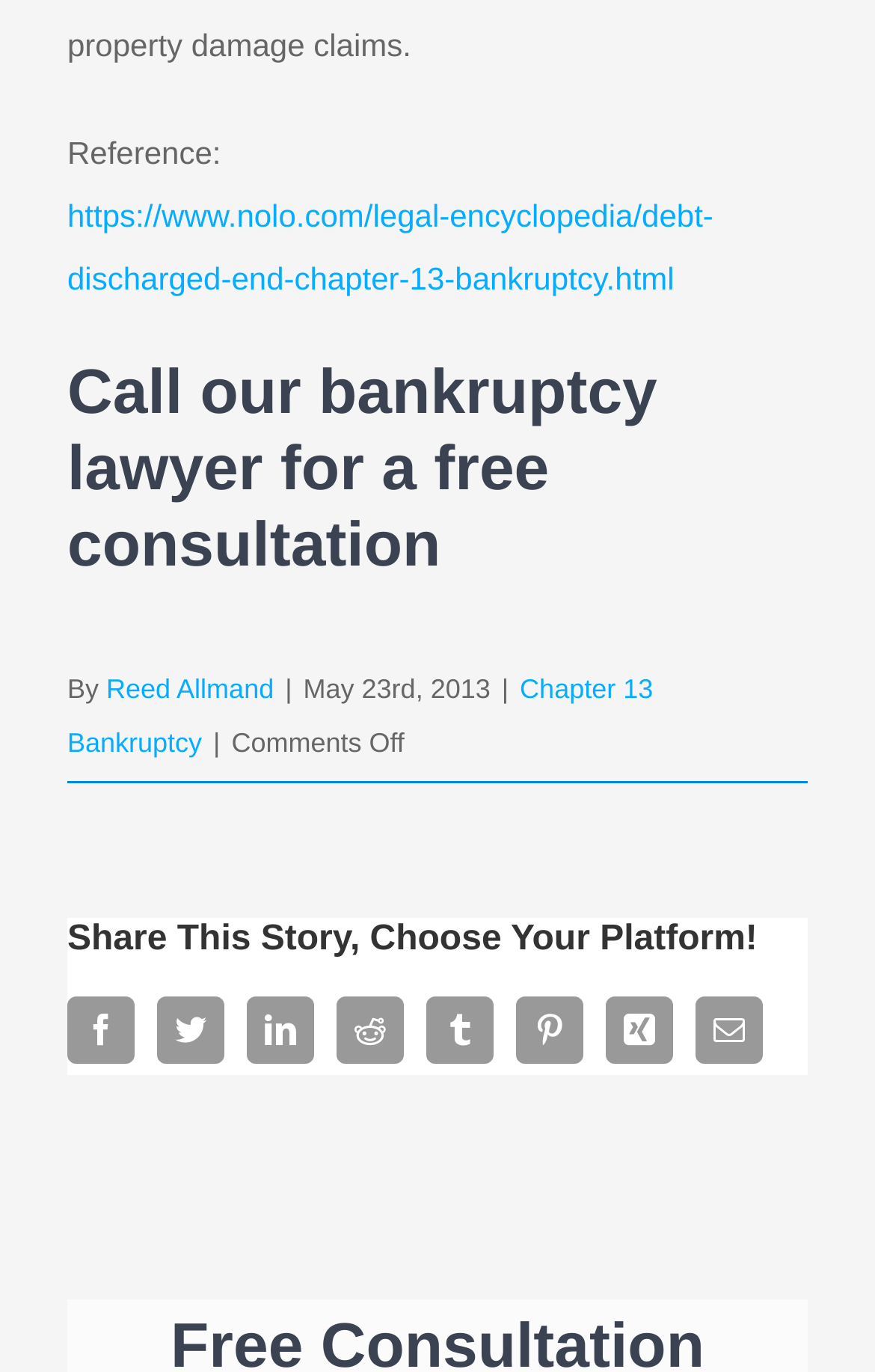Predict the bounding box coordinates for the UI element described as: "Reed Allmand". The coordinates should be four float numbers between 0 and 1, presented as [left, top, right, bottom].

[0.121, 0.491, 0.313, 0.514]